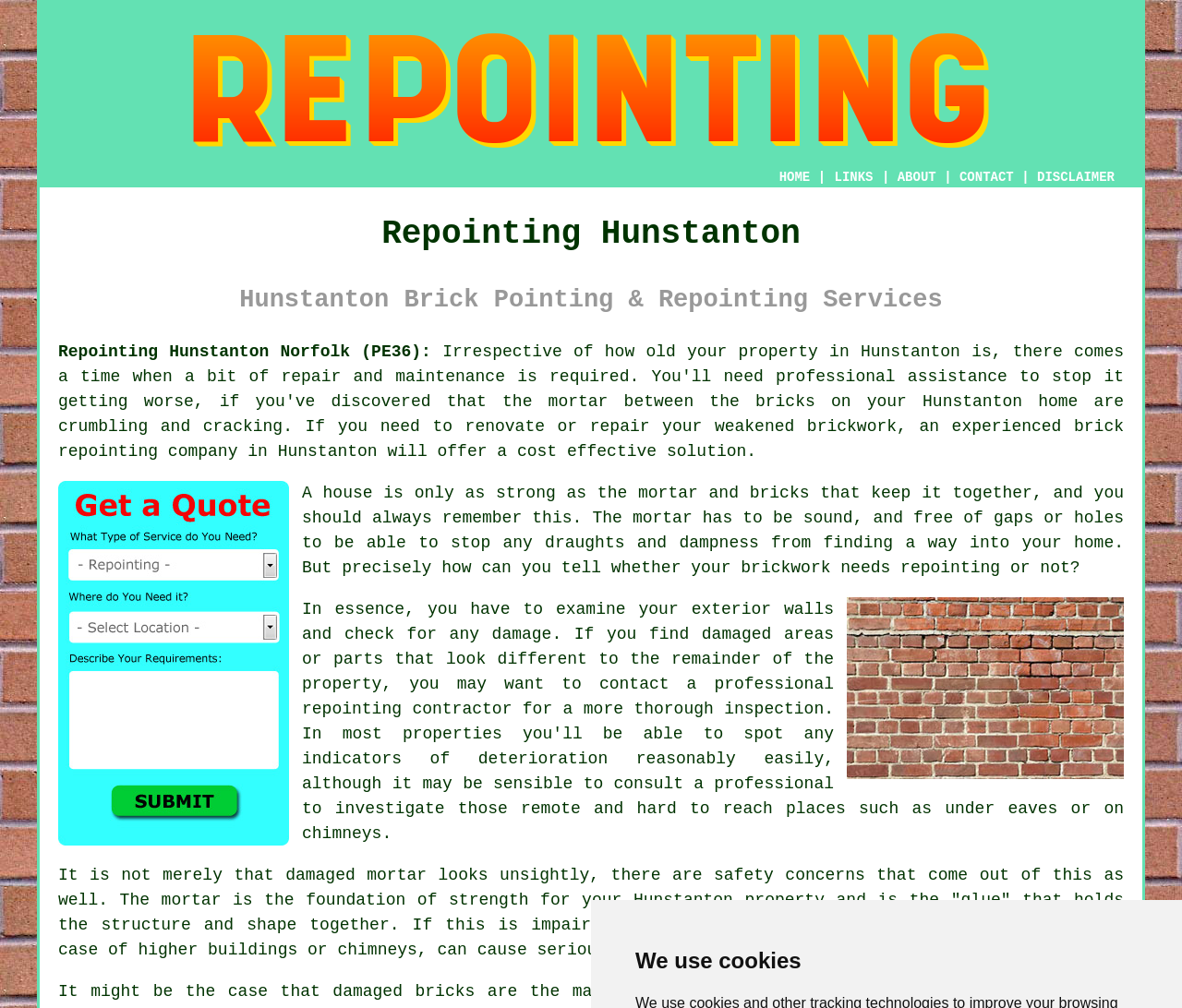Using the given description, provide the bounding box coordinates formatted as (top-left x, top-left y, bottom-right x, bottom-right y), with all values being floating point numbers between 0 and 1. Description: DISCLAIMER

[0.877, 0.168, 0.943, 0.183]